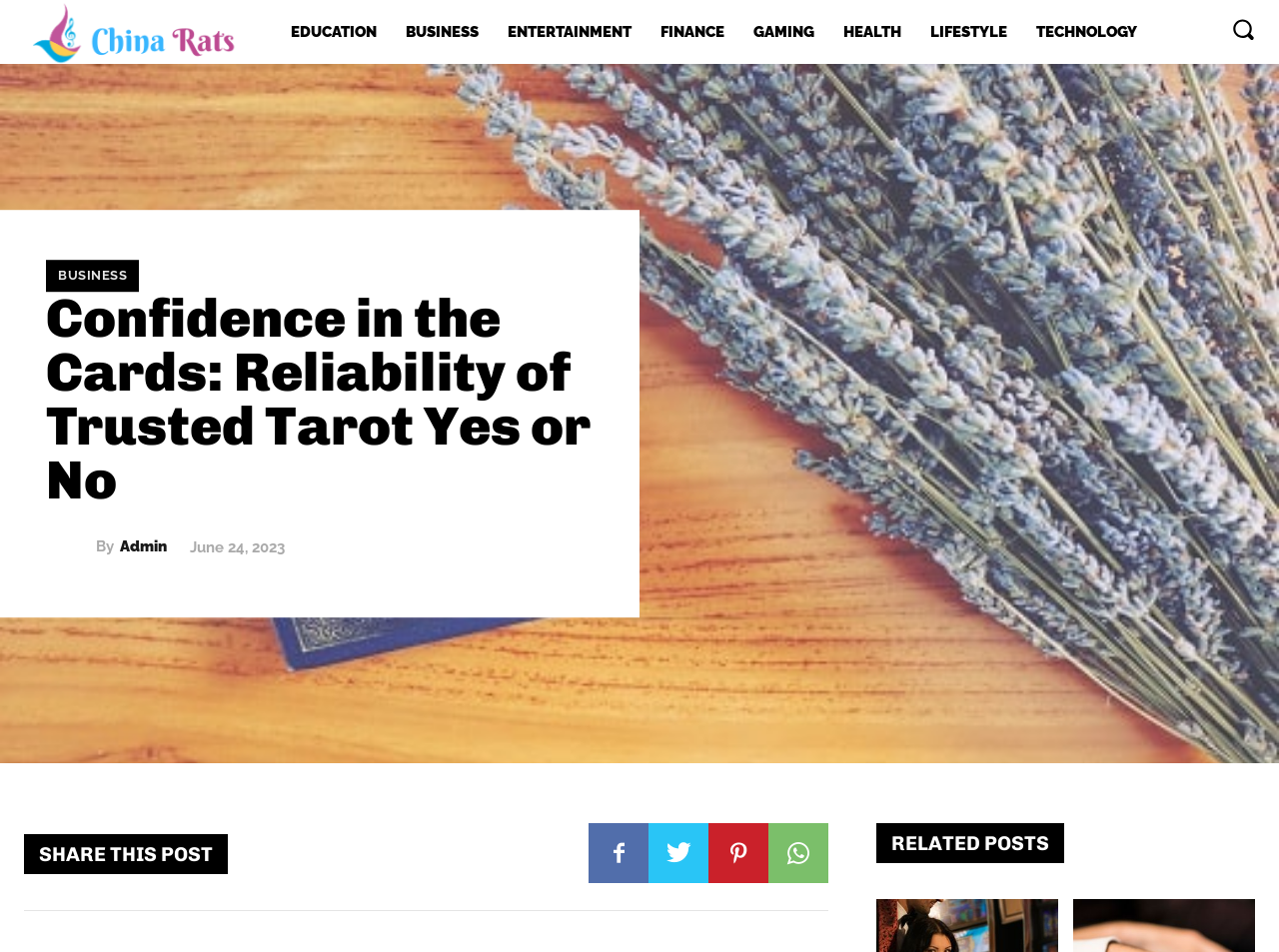What is the date of the current post?
Look at the screenshot and provide an in-depth answer.

I found the date of the current post by looking at the time element, which displays the date 'June 24, 2023'.